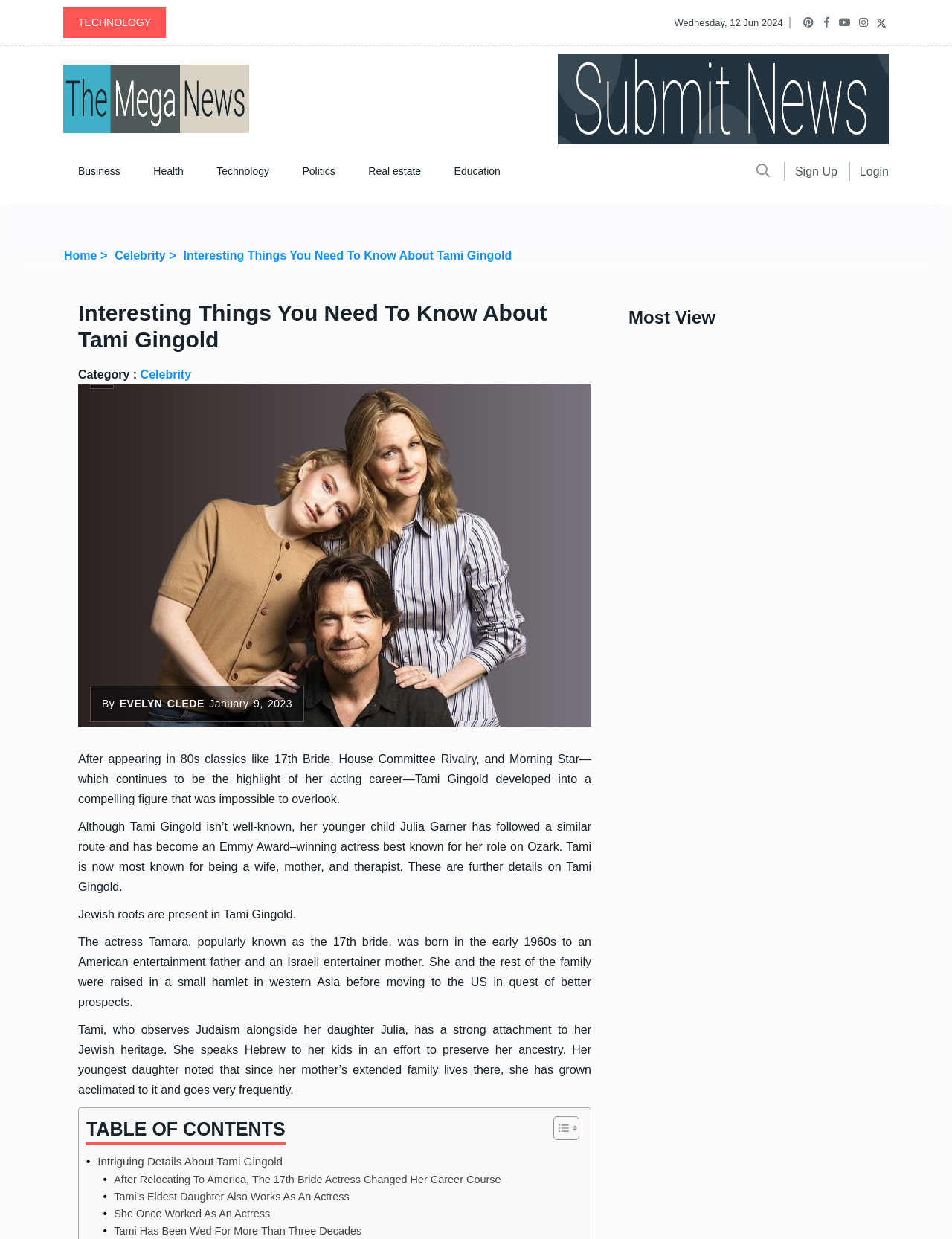Where was Tami Gingold's family raised?
Please describe in detail the information shown in the image to answer the question.

According to the webpage, Tami Gingold was born to an American entertainment father and an Israeli entertainer mother, and she and the rest of the family were raised in a small hamlet in western Asia before moving to the US in quest of better prospects.